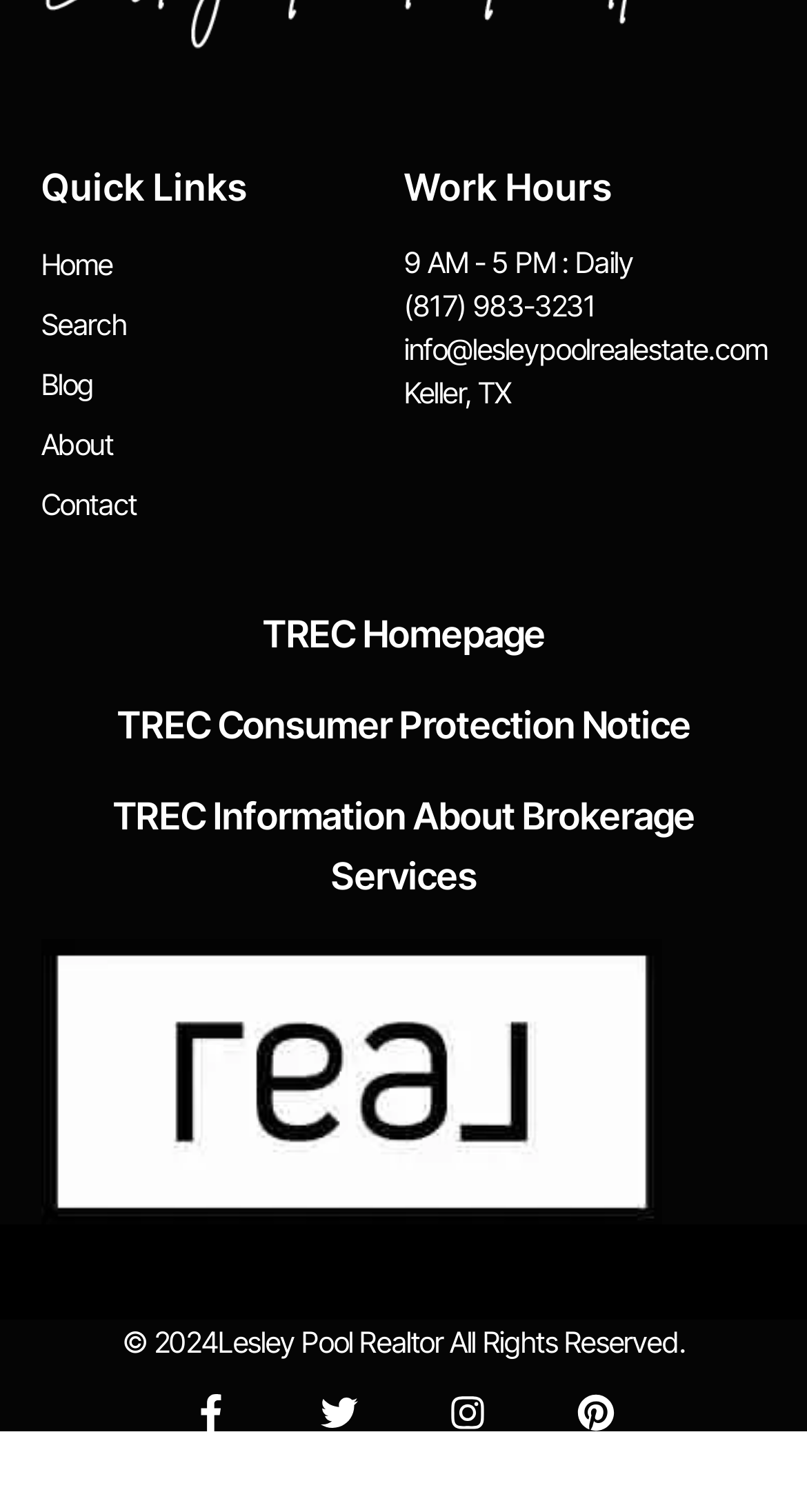Locate the bounding box coordinates of the clickable area to execute the instruction: "open Pinterest". Provide the coordinates as four float numbers between 0 and 1, represented as [left, top, right, bottom].

[0.715, 0.922, 0.762, 0.947]